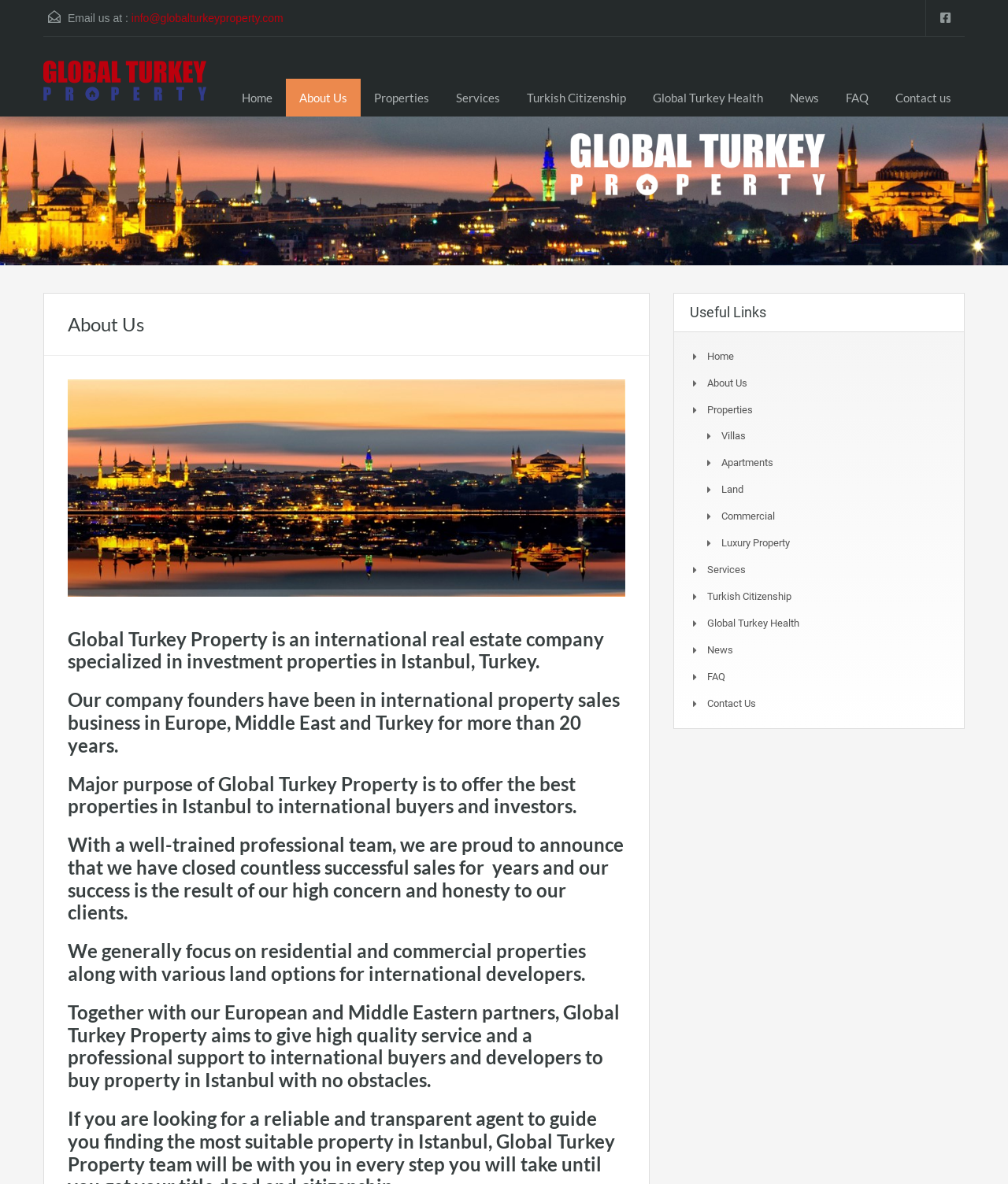Please use the details from the image to answer the following question comprehensively:
How many types of properties does the company offer?

I counted the number of property types by looking at the links under the 'Properties' section, which are 'Villas', 'Apartments', 'Land', 'Commercial', 'Luxury Property', and the parent link 'Properties' itself, making a total of 6 types.